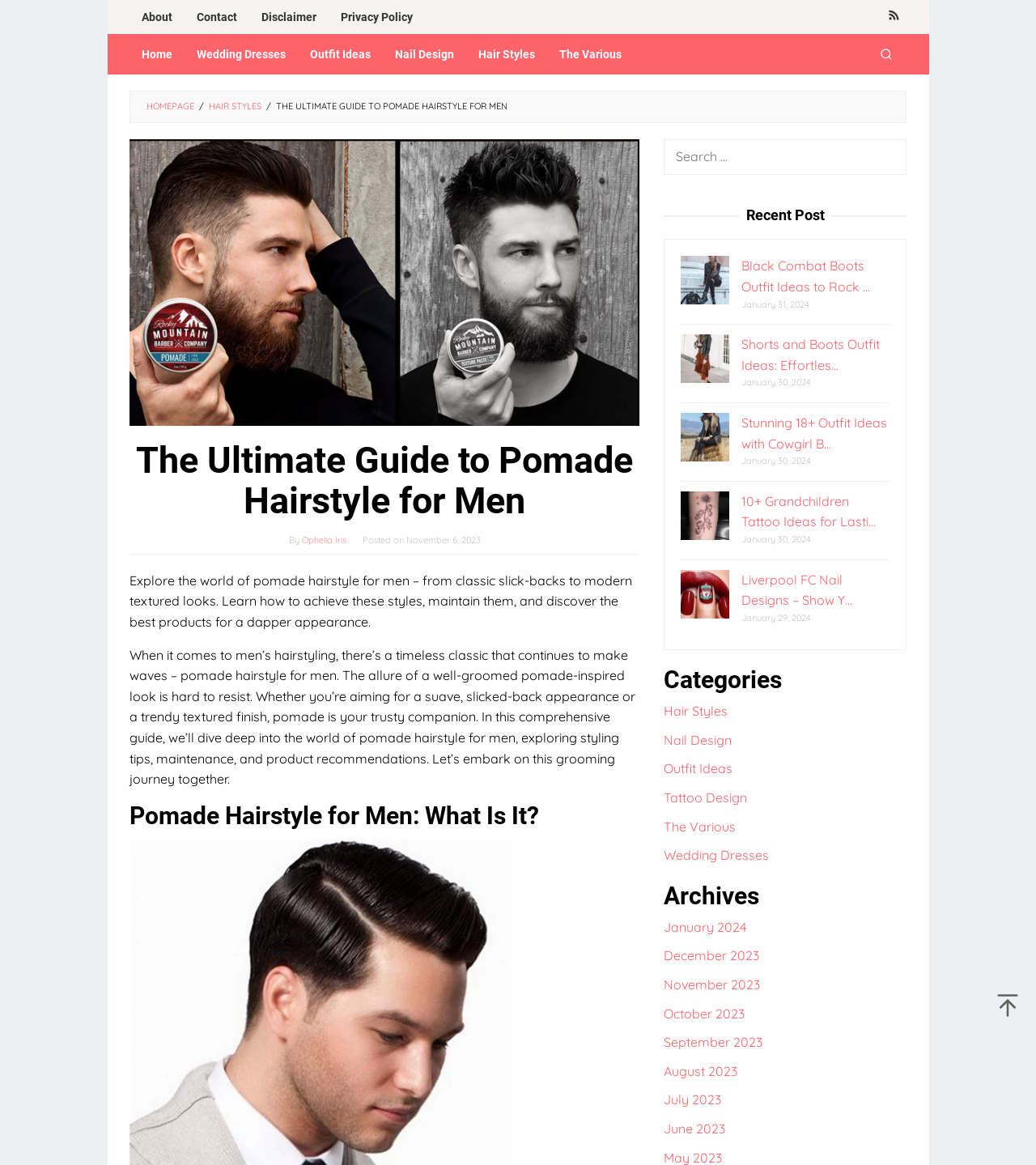Determine the bounding box coordinates of the section to be clicked to follow the instruction: "Read the article about pomade hairstyle for men". The coordinates should be given as four float numbers between 0 and 1, formatted as [left, top, right, bottom].

[0.125, 0.378, 0.617, 0.447]